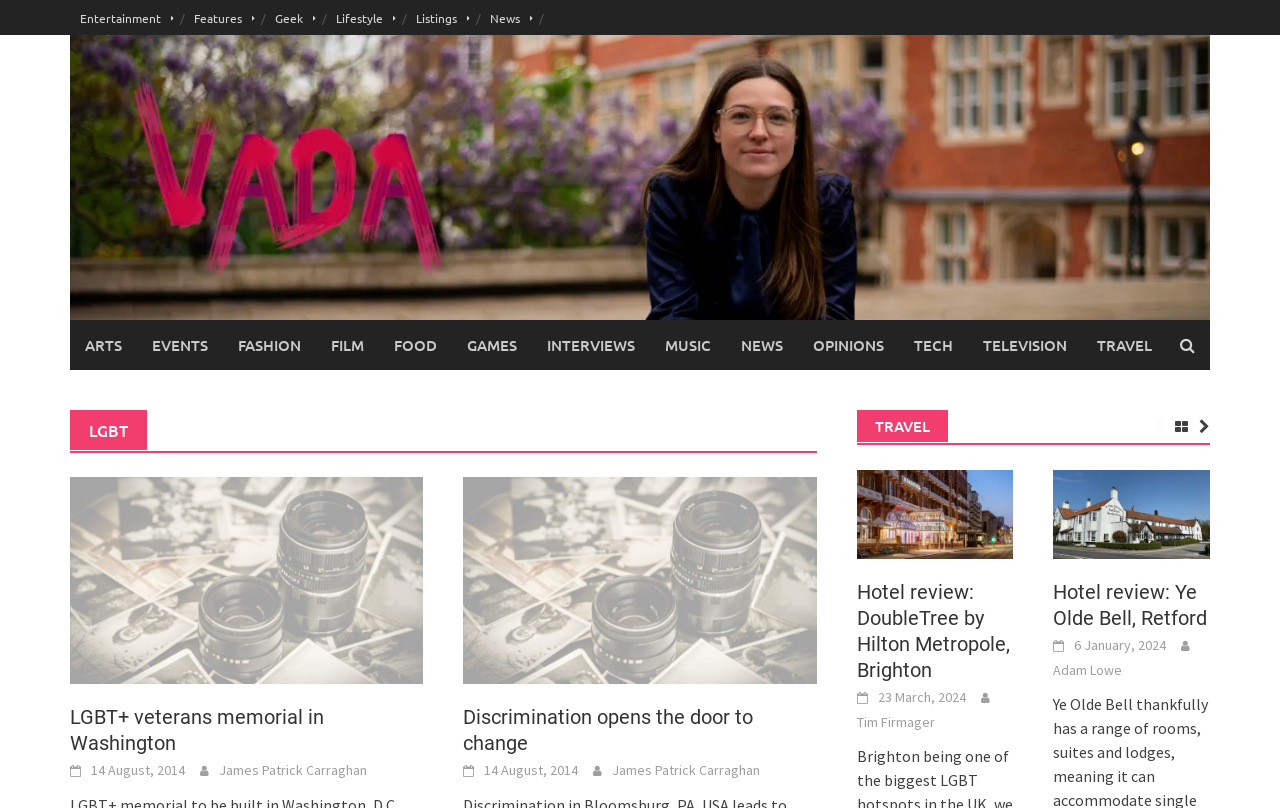Find the bounding box coordinates for the area you need to click to carry out the instruction: "Go to News page". The coordinates should be four float numbers between 0 and 1, indicated as [left, top, right, bottom].

[0.375, 0.0, 0.424, 0.043]